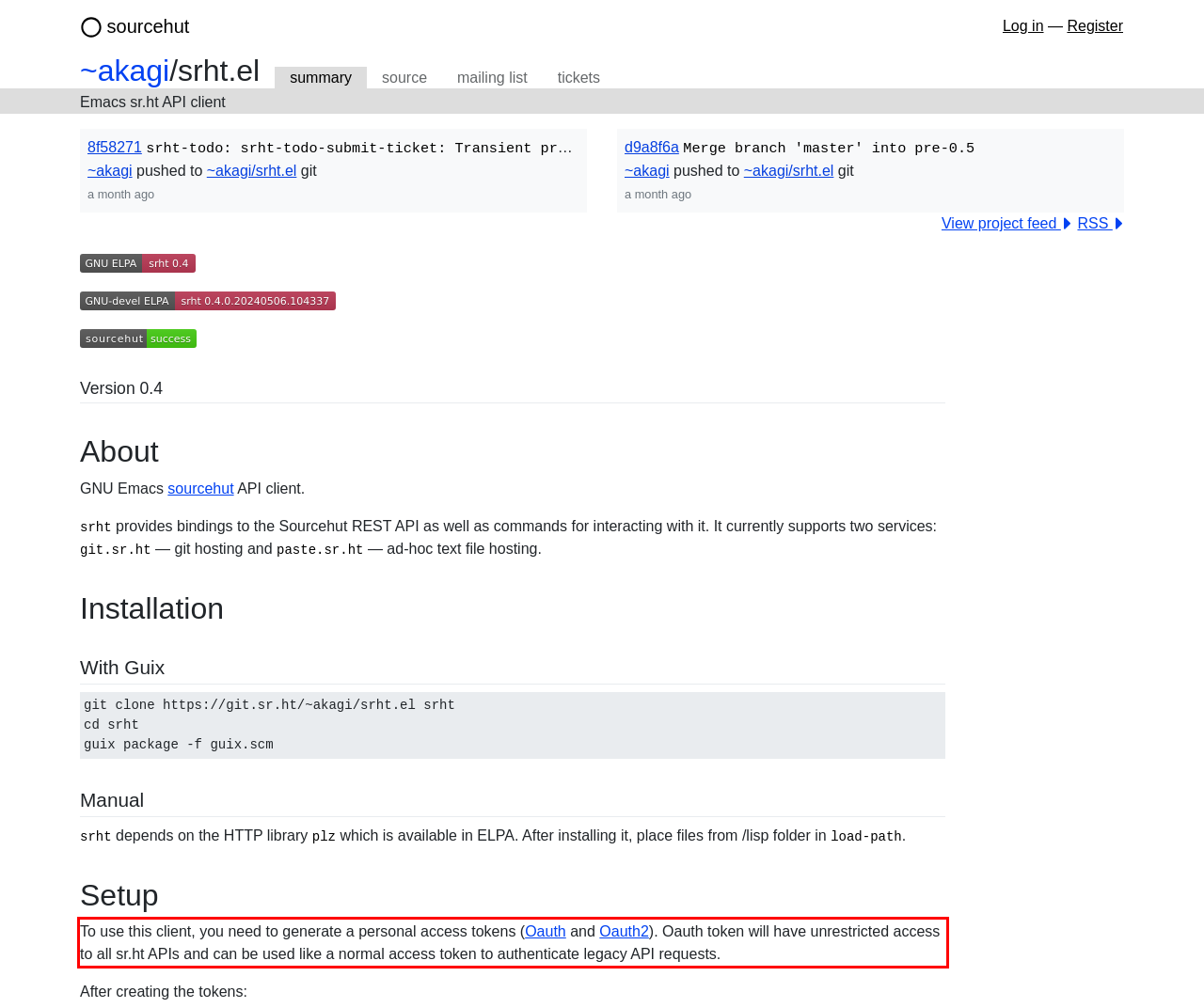Given a webpage screenshot, locate the red bounding box and extract the text content found inside it.

To use this client, you need to generate a personal access tokens (Oauth and Oauth2). Oauth token will have unrestricted access to all sr.ht APIs and can be used like a normal access token to authenticate legacy API requests.